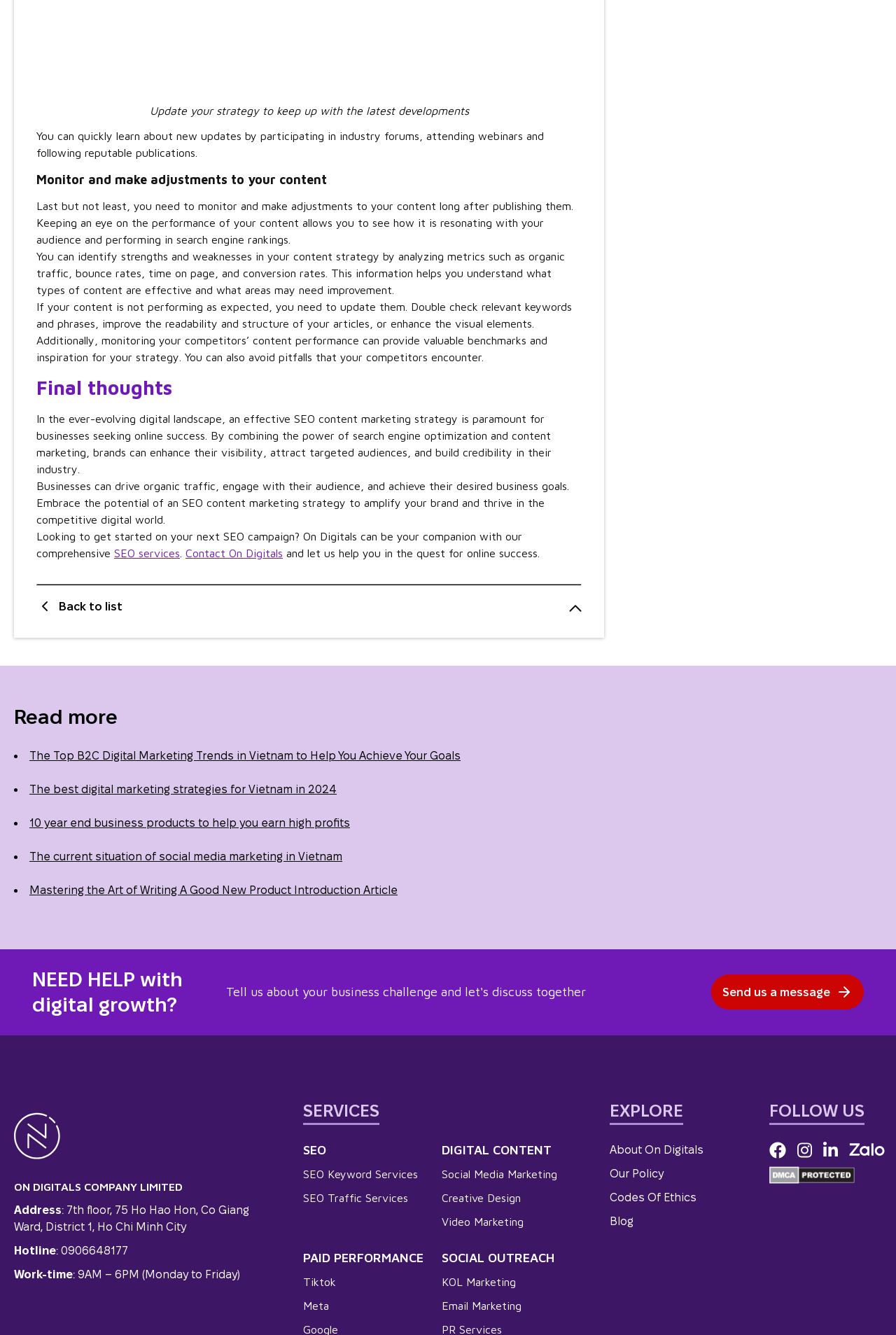Please analyze the image and provide a thorough answer to the question:
What is the name of the company offering SEO services?

The webpage mentions that On Digitals is a company that offers comprehensive SEO services to help businesses achieve online success.